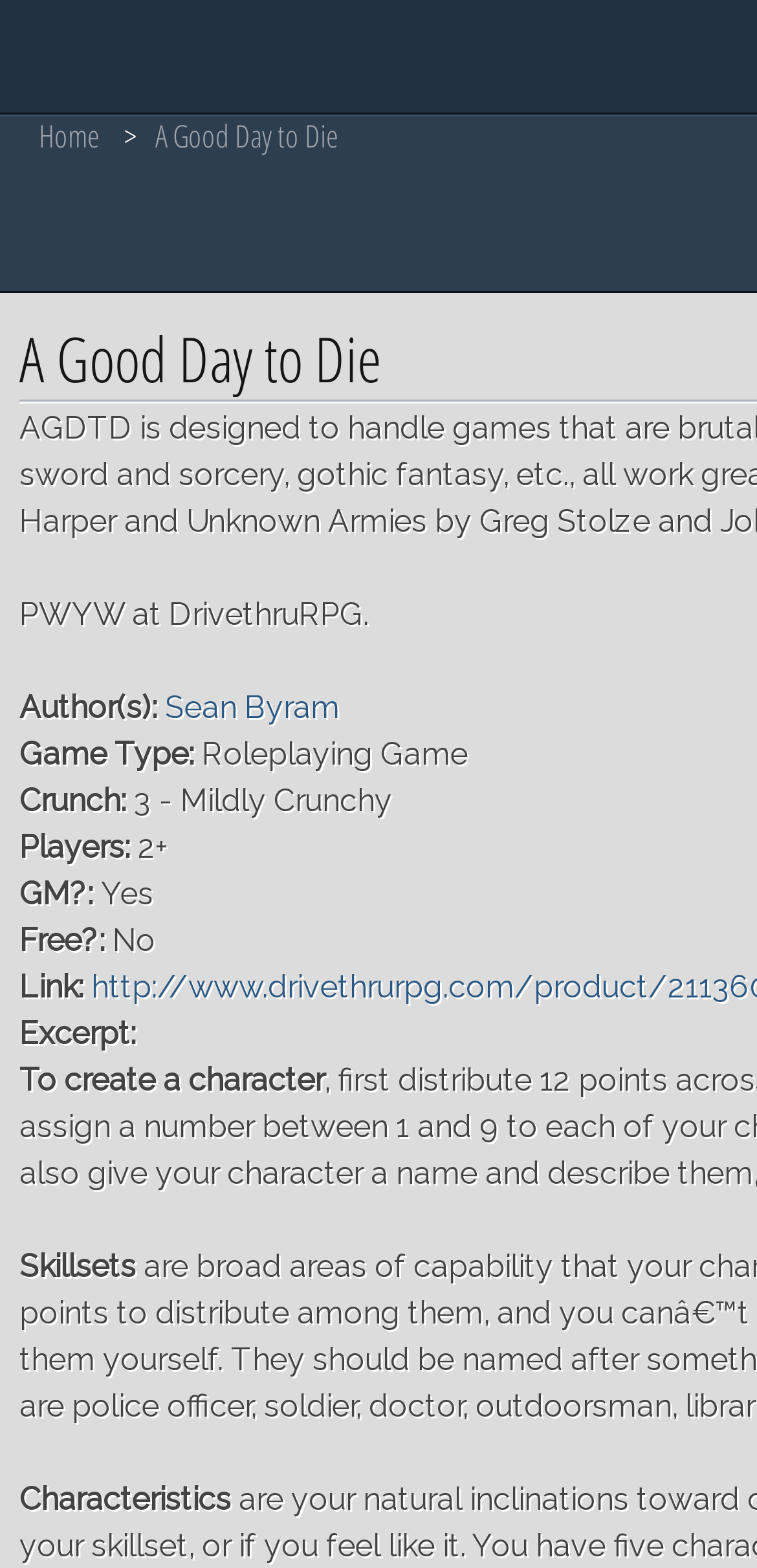Please determine the bounding box coordinates for the UI element described as: "Home".

[0.051, 0.073, 0.131, 0.1]